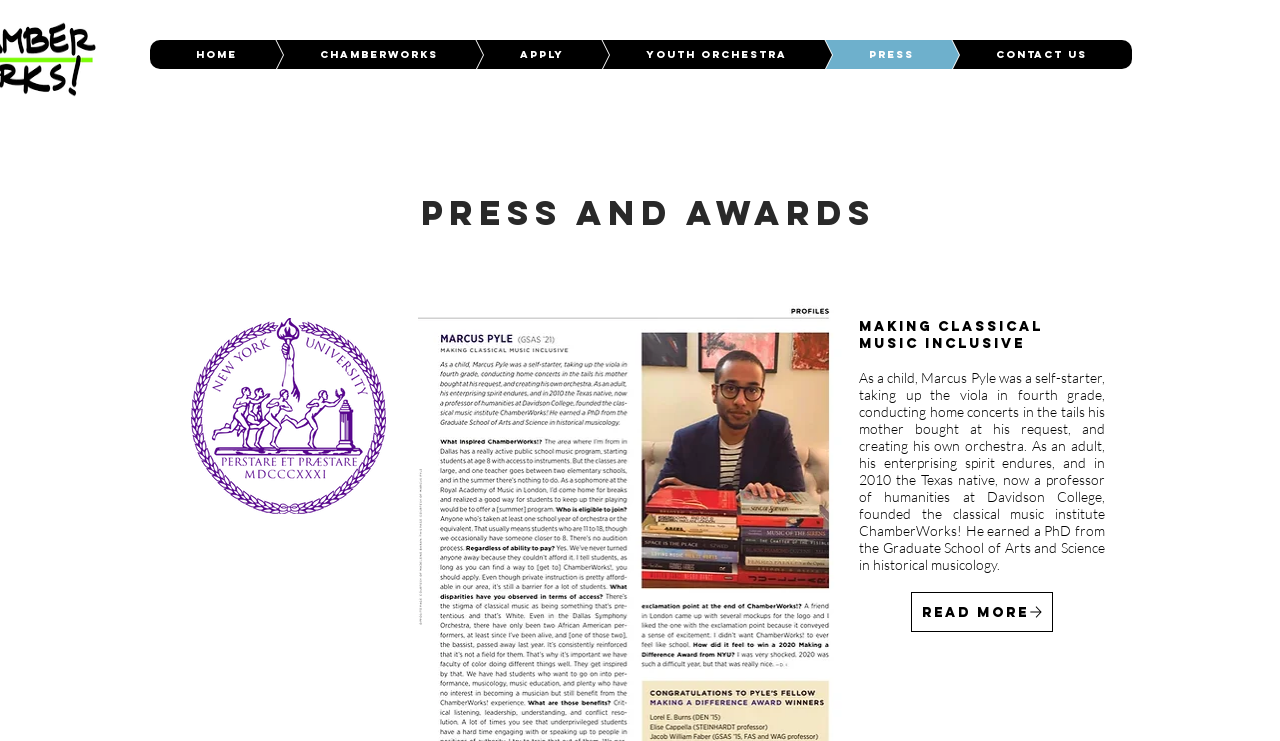Using the description: "APPLY", identify the bounding box of the corresponding UI element in the screenshot.

[0.323, 0.054, 0.476, 0.093]